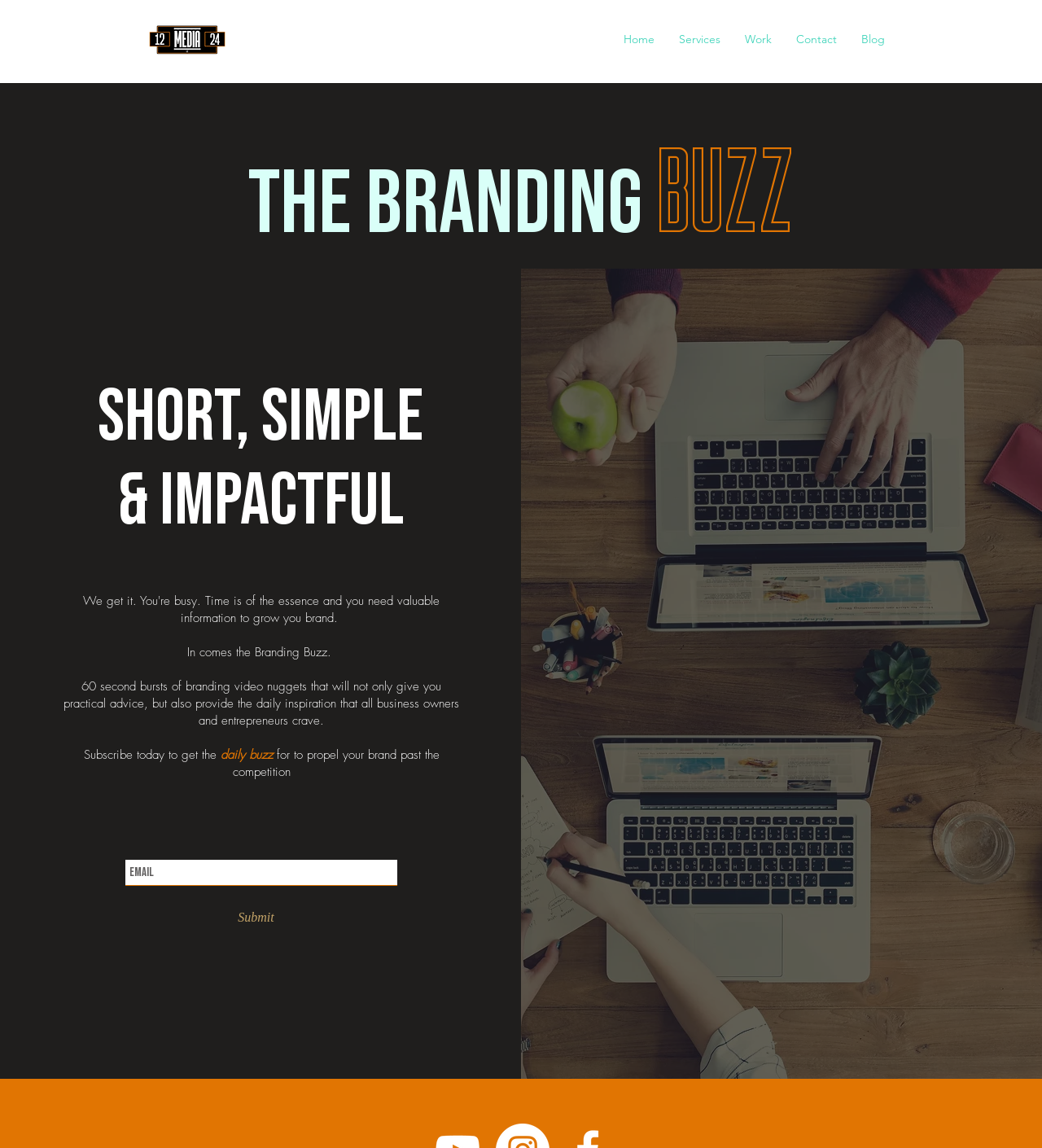Find the UI element described as: "aria-label="Email" name="email" placeholder="Email"" and predict its bounding box coordinates. Ensure the coordinates are four float numbers between 0 and 1, [left, top, right, bottom].

[0.12, 0.749, 0.381, 0.772]